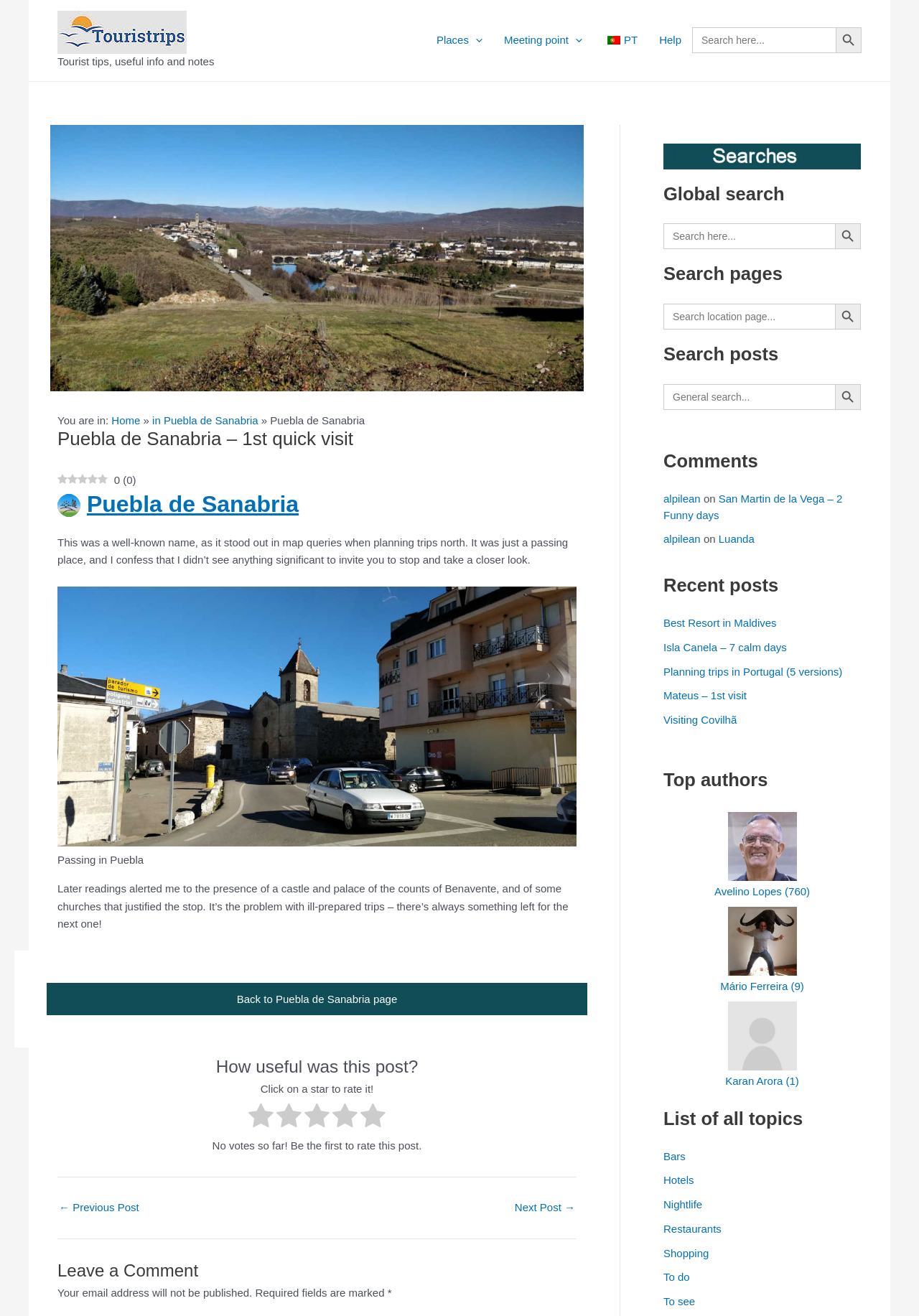Highlight the bounding box coordinates of the element that should be clicked to carry out the following instruction: "Search for posts". The coordinates must be given as four float numbers ranging from 0 to 1, i.e., [left, top, right, bottom].

[0.722, 0.292, 0.937, 0.311]